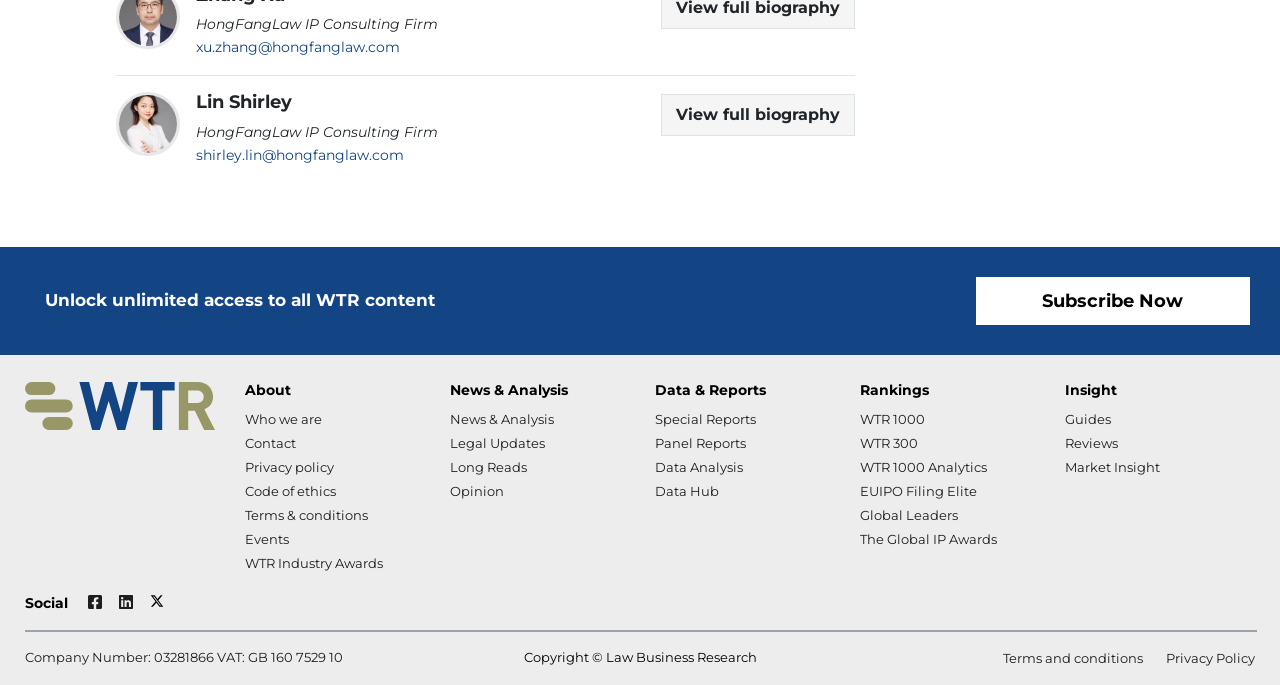Please determine the bounding box coordinates of the element to click on in order to accomplish the following task: "Subscribe Now". Ensure the coordinates are four float numbers ranging from 0 to 1, i.e., [left, top, right, bottom].

[0.762, 0.404, 0.977, 0.474]